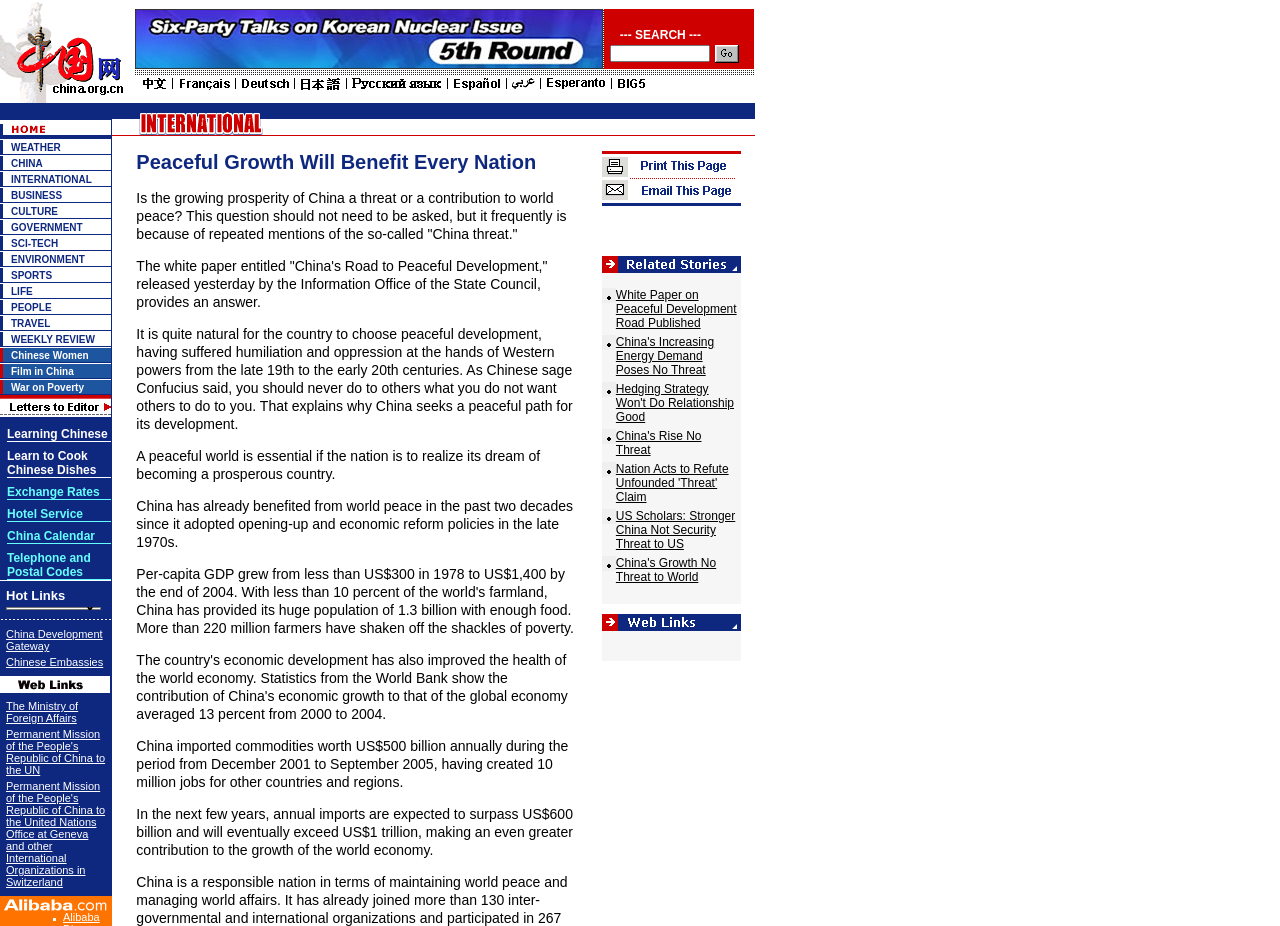What is the text above the search box?
Based on the content of the image, thoroughly explain and answer the question.

I looked at the layout of the webpage and found that the text above the search box is --- SEARCH ---. This text is located in a table cell above the search box.